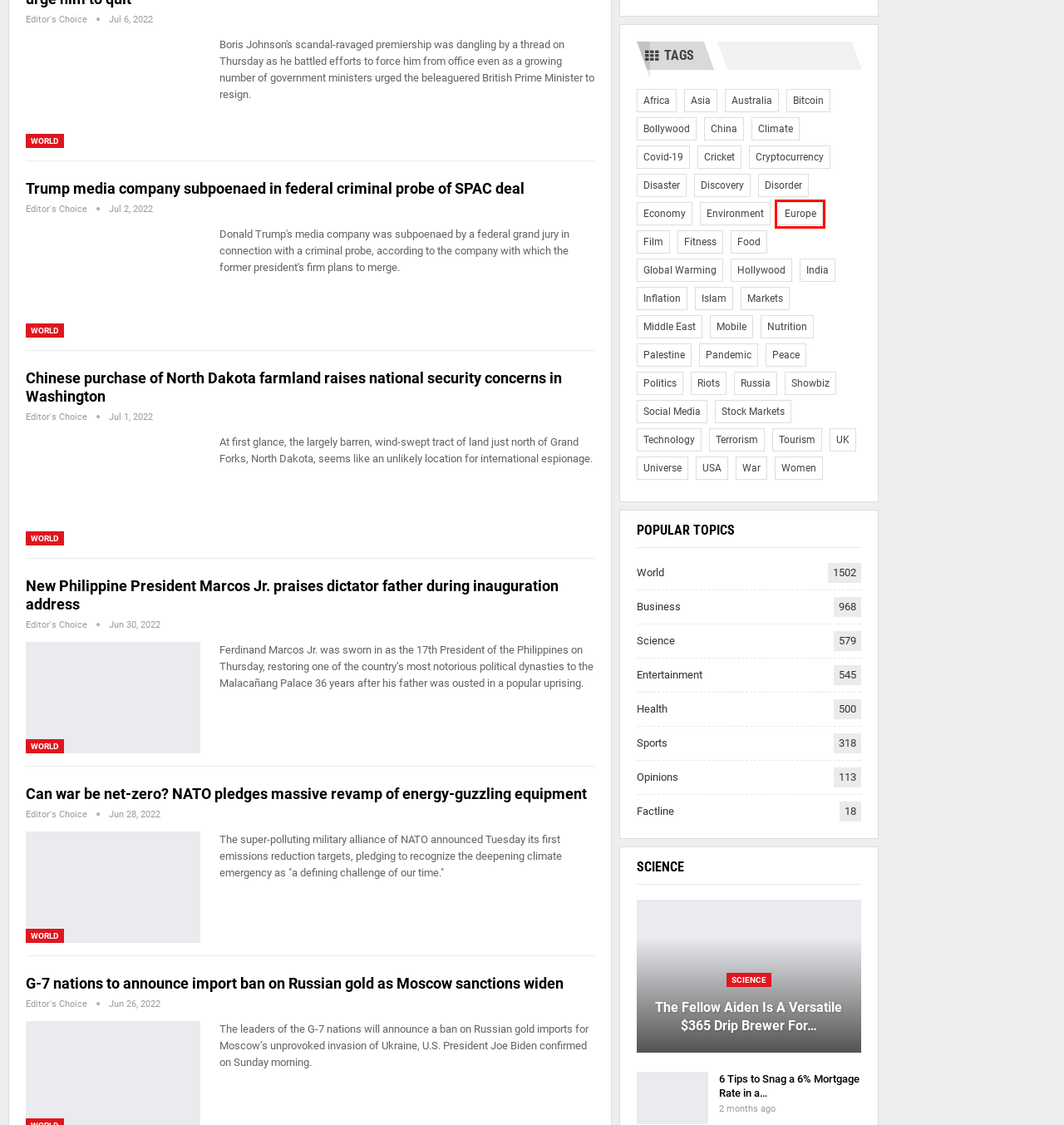A screenshot of a webpage is given, marked with a red bounding box around a UI element. Please select the most appropriate webpage description that fits the new page after clicking the highlighted element. Here are the candidates:
A. Food – Daily Factline
B. Europe – Daily Factline
C. Global Warming – Daily Factline
D. Discovery – Daily Factline
E. Trump media company subpoenaed in federal criminal probe of SPAC deal – Daily Factline
F. Fitness – Daily Factline
G. Women – Daily Factline
H. Nutrition – Daily Factline

B